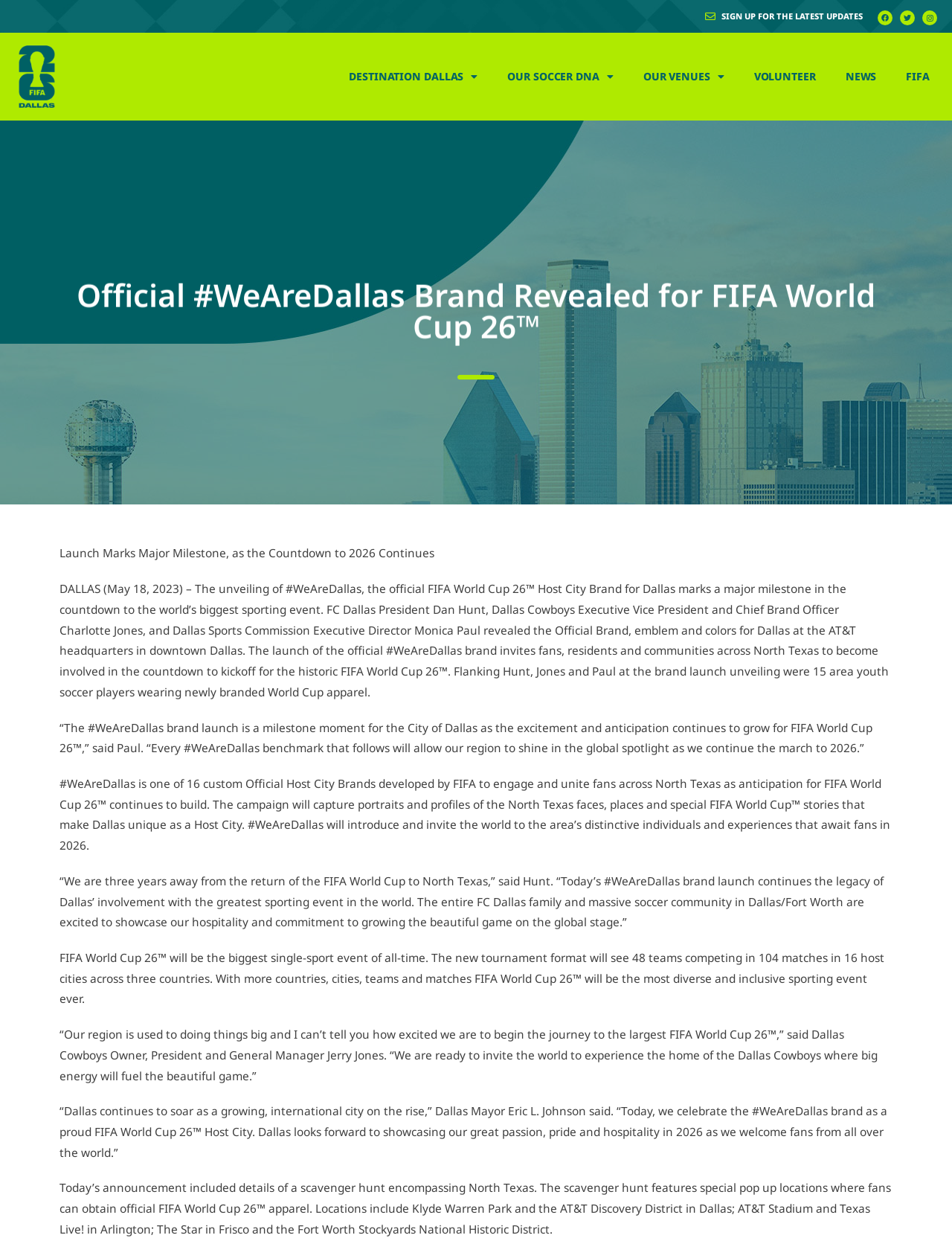Give a detailed account of the webpage, highlighting key information.

The webpage is about the unveiling of the official FIFA World Cup 26 Host City Brand for Dallas, titled "#WeAreDallas". At the top right corner, there are social media links to Facebook, Twitter, and Instagram. Below these links, there is a navigation menu with options like "DESTINATION DALLAS", "OUR SOCCER DNA", "OUR VENUES", "VOLUNTEER", "NEWS", and "FIFA".

The main content of the webpage is divided into sections. The first section has a heading that reads "Official #WeAreDallas Brand Revealed for FIFA World Cup 26™". Below this heading, there is a subheading that summarizes the launch of the brand, which marks a major milestone in the countdown to the 2026 FIFA World Cup.

The next section features a series of paragraphs that provide more details about the brand launch. The paragraphs are accompanied by quotes from various individuals, including FC Dallas President Dan Hunt, Dallas Cowboys Executive Vice President and Chief Brand Officer Charlotte Jones, and Dallas Sports Commission Executive Director Monica Paul. These quotes discuss the significance of the brand launch, the excitement and anticipation for the FIFA World Cup 26™, and the region's preparation to host the event.

Further down the page, there is a section that provides information about the FIFA World Cup 26™, including its format, number of teams and matches, and its expected impact. The webpage also includes a quote from Dallas Cowboys Owner, President, and General Manager Jerry Jones, who expresses his excitement about hosting the event.

The final section of the webpage discusses the city of Dallas and its preparation to host the FIFA World Cup 26™. There is a quote from Dallas Mayor Eric L. Johnson, who highlights the city's growth and passion for the event. The section also mentions a scavenger hunt that will take place in North Texas, where fans can obtain official FIFA World Cup 26™ apparel at various locations.